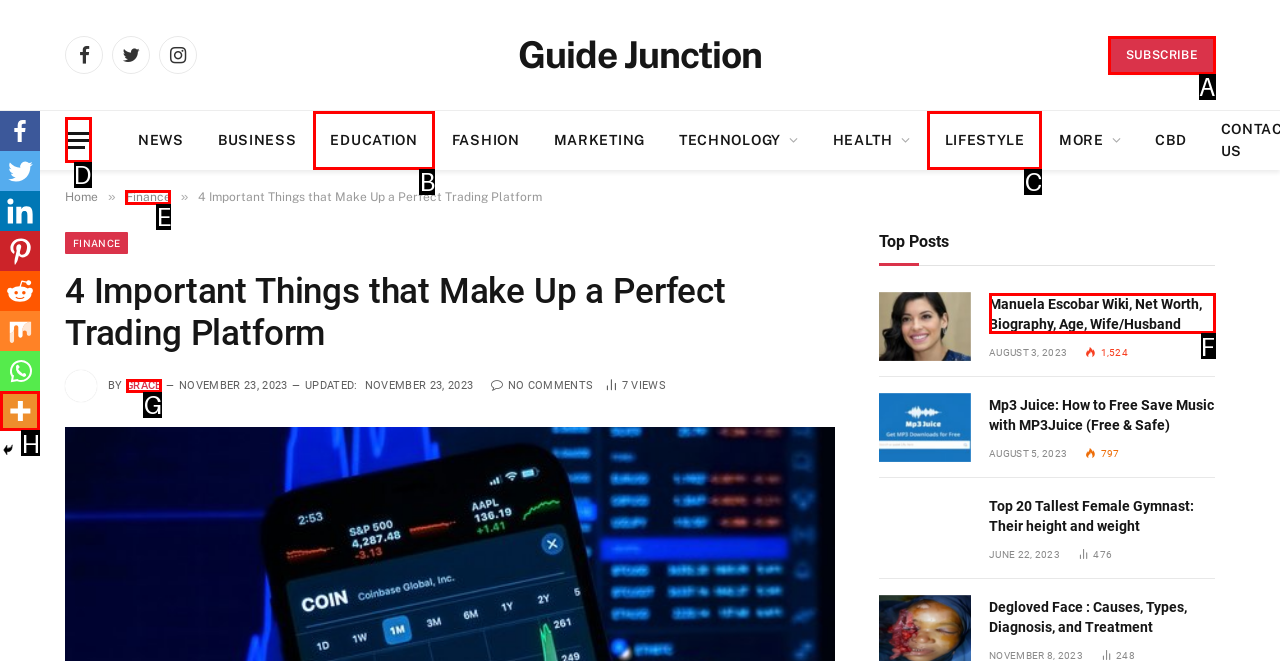Indicate the HTML element that should be clicked to perform the task: Click on the More link Reply with the letter corresponding to the chosen option.

H